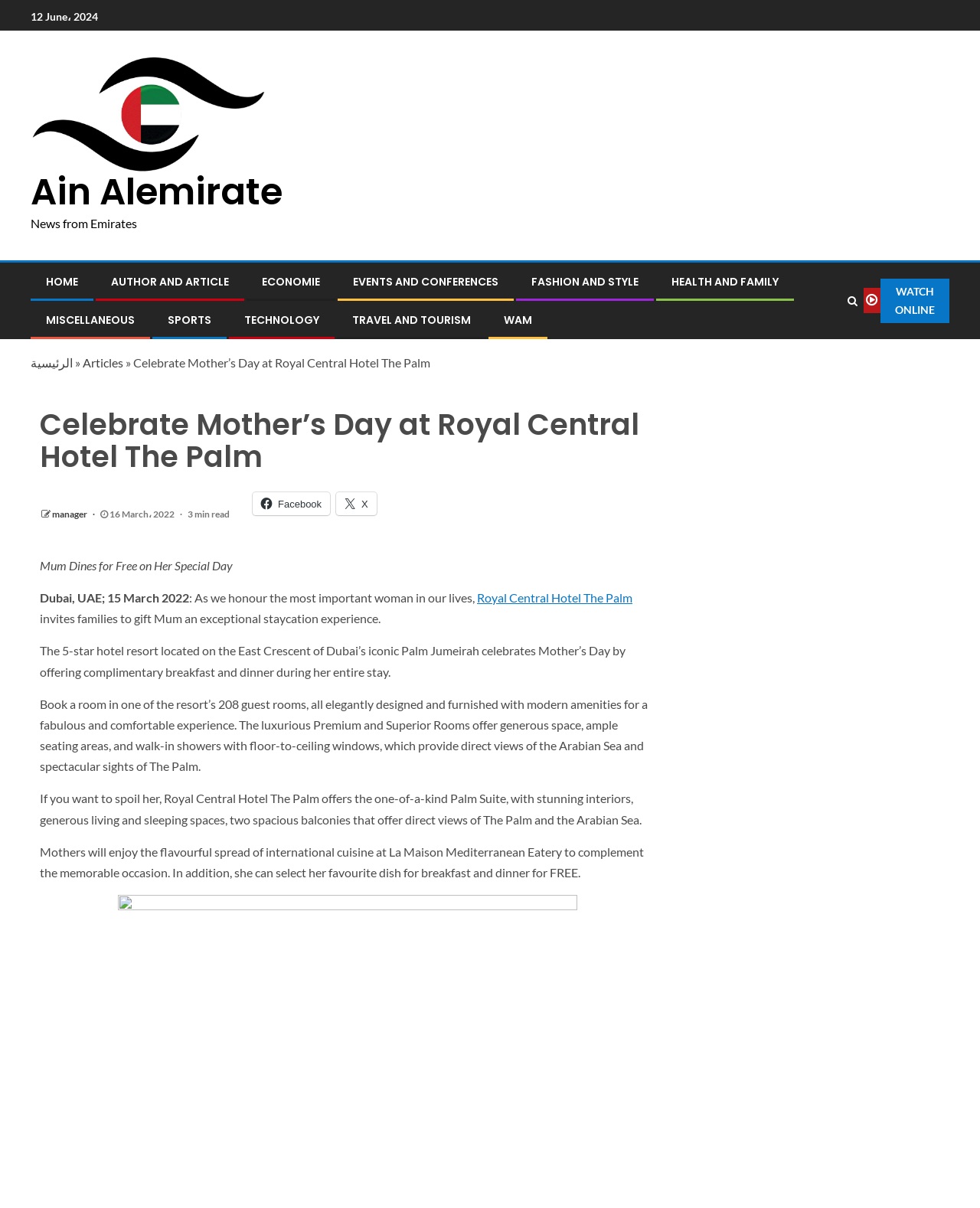Pinpoint the bounding box coordinates of the element to be clicked to execute the instruction: "Click on HOME".

[0.047, 0.227, 0.08, 0.24]